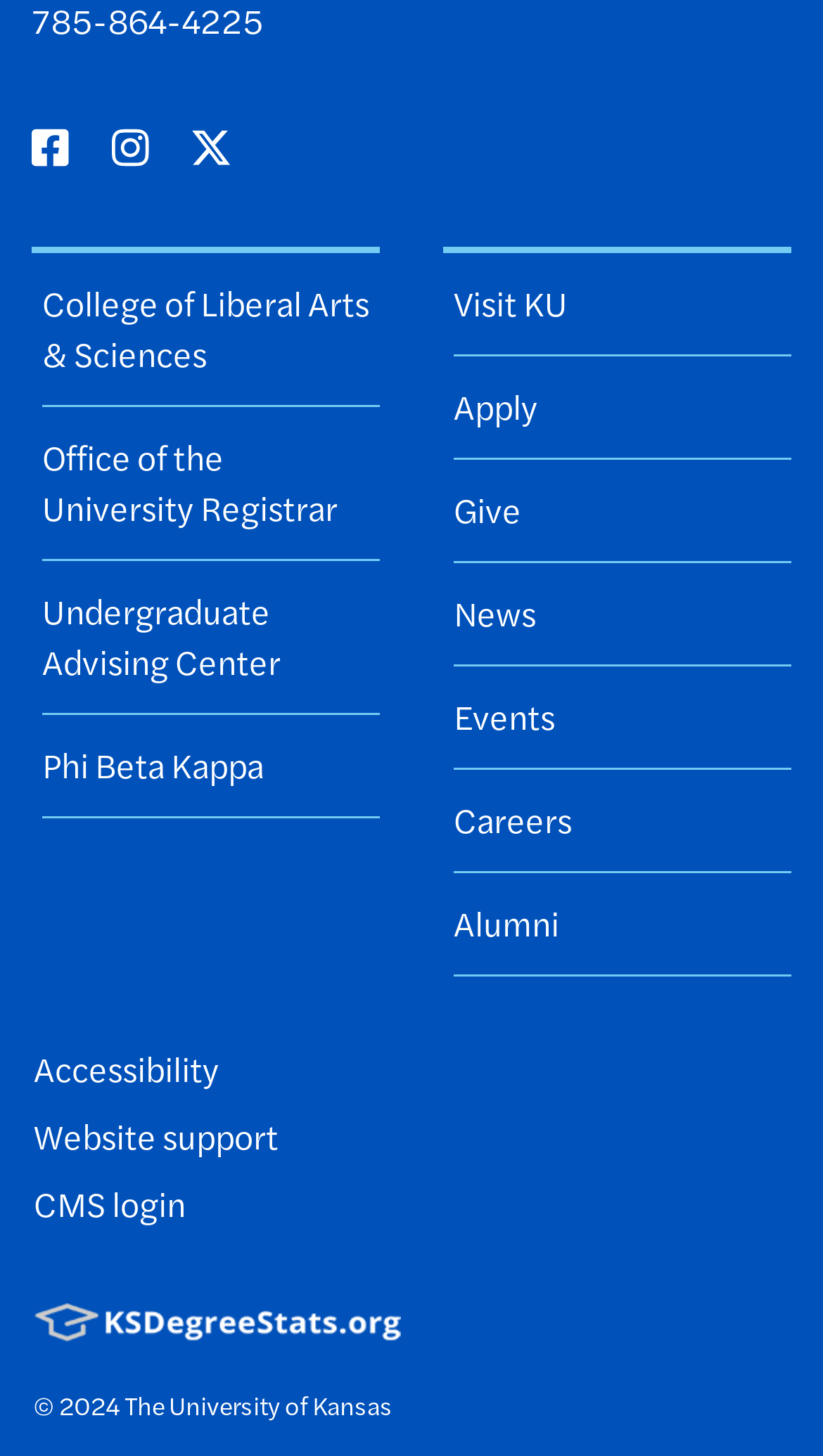Could you highlight the region that needs to be clicked to execute the instruction: "View KU degree stats"?

[0.041, 0.887, 0.487, 0.921]